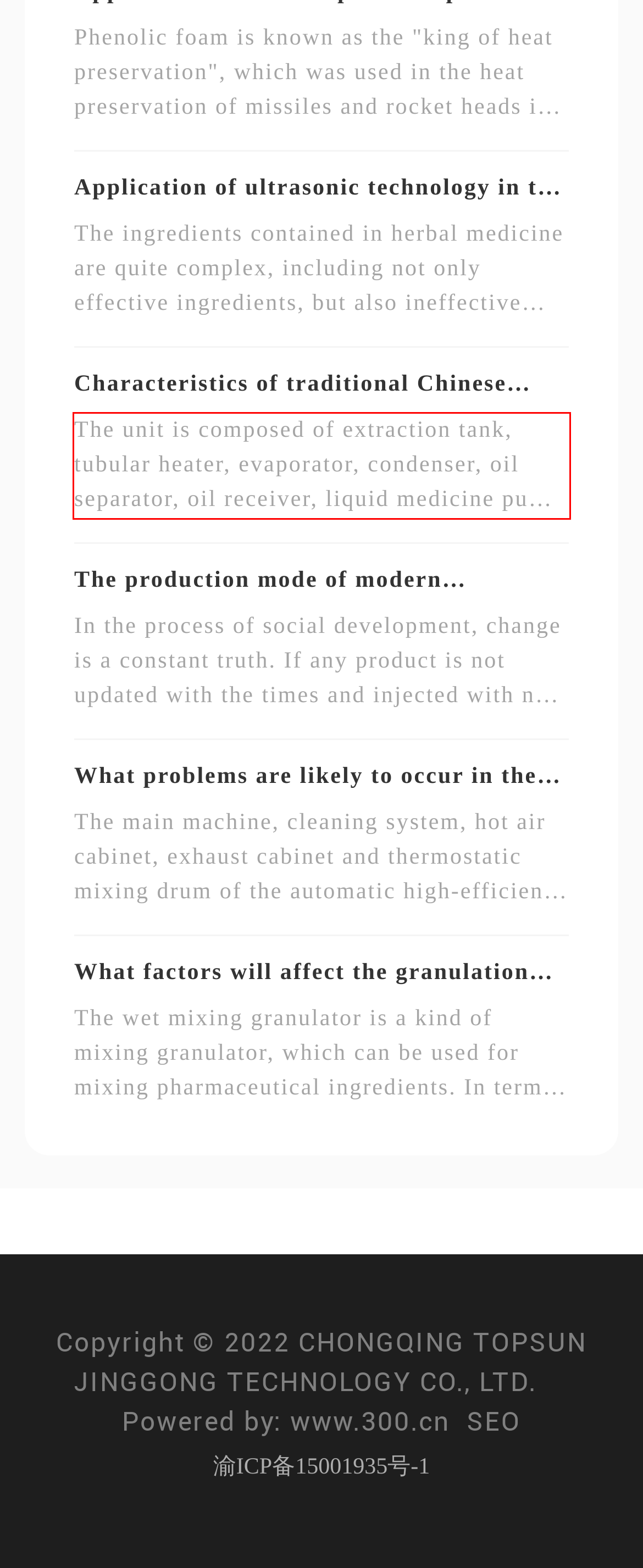View the screenshot of the webpage and identify the UI element surrounded by a red bounding box. Extract the text contained within this red bounding box.

The unit is composed of extraction tank, tubular heater, evaporator, condenser, oil separator, oil receiver, liquid medicine pump, metering tank, liquid storage tank, filter, vacuum pump, power distribution cabinet, etc.